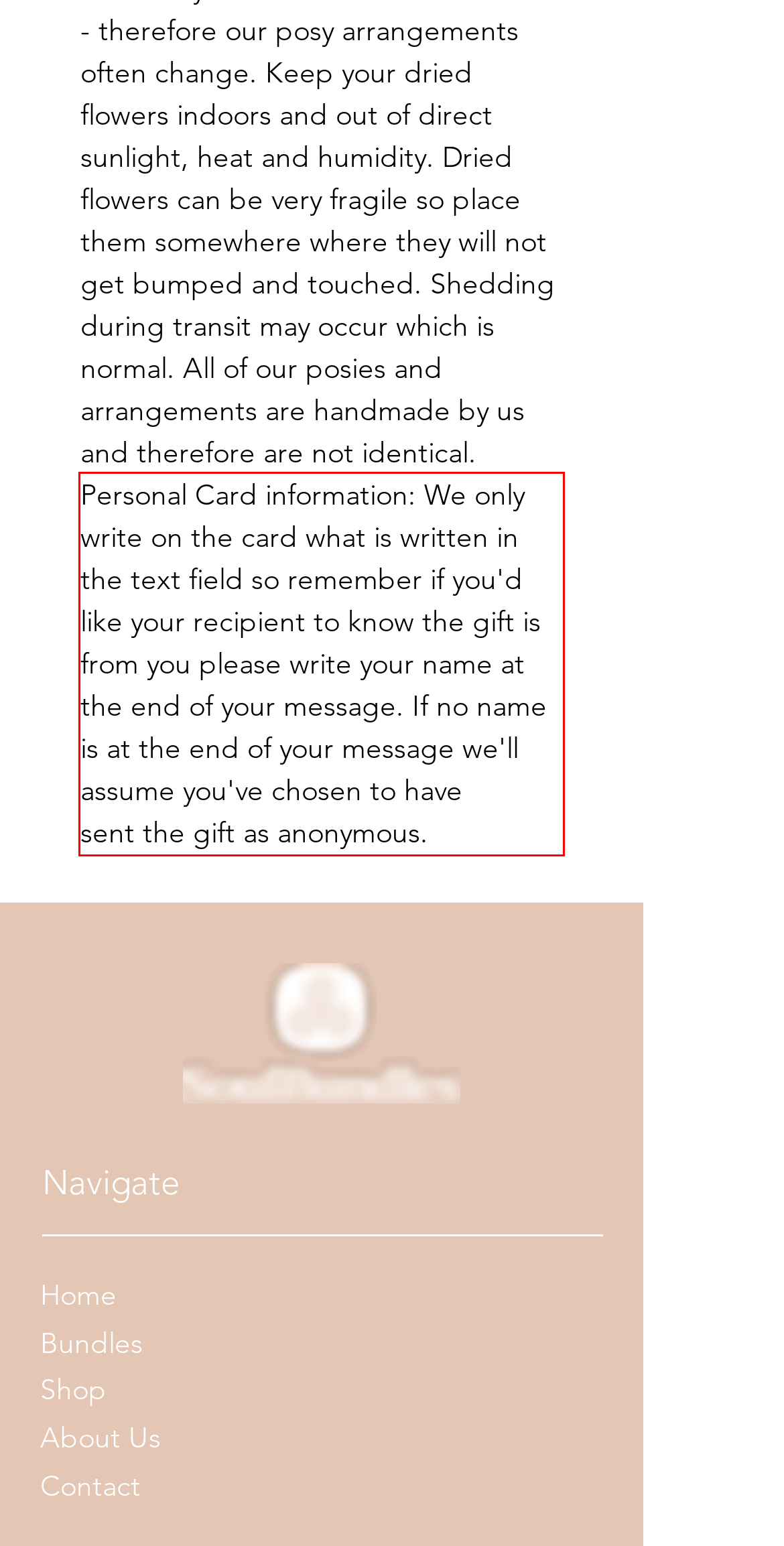View the screenshot of the webpage and identify the UI element surrounded by a red bounding box. Extract the text contained within this red bounding box.

Personal Card information: We only write on the card what is written in the text field so remember if you'd like your recipient to know the gift is from you please write your name at the end of your message. If no name is at the end of your message we'll assume you've chosen to have sent the gift as anonymous.